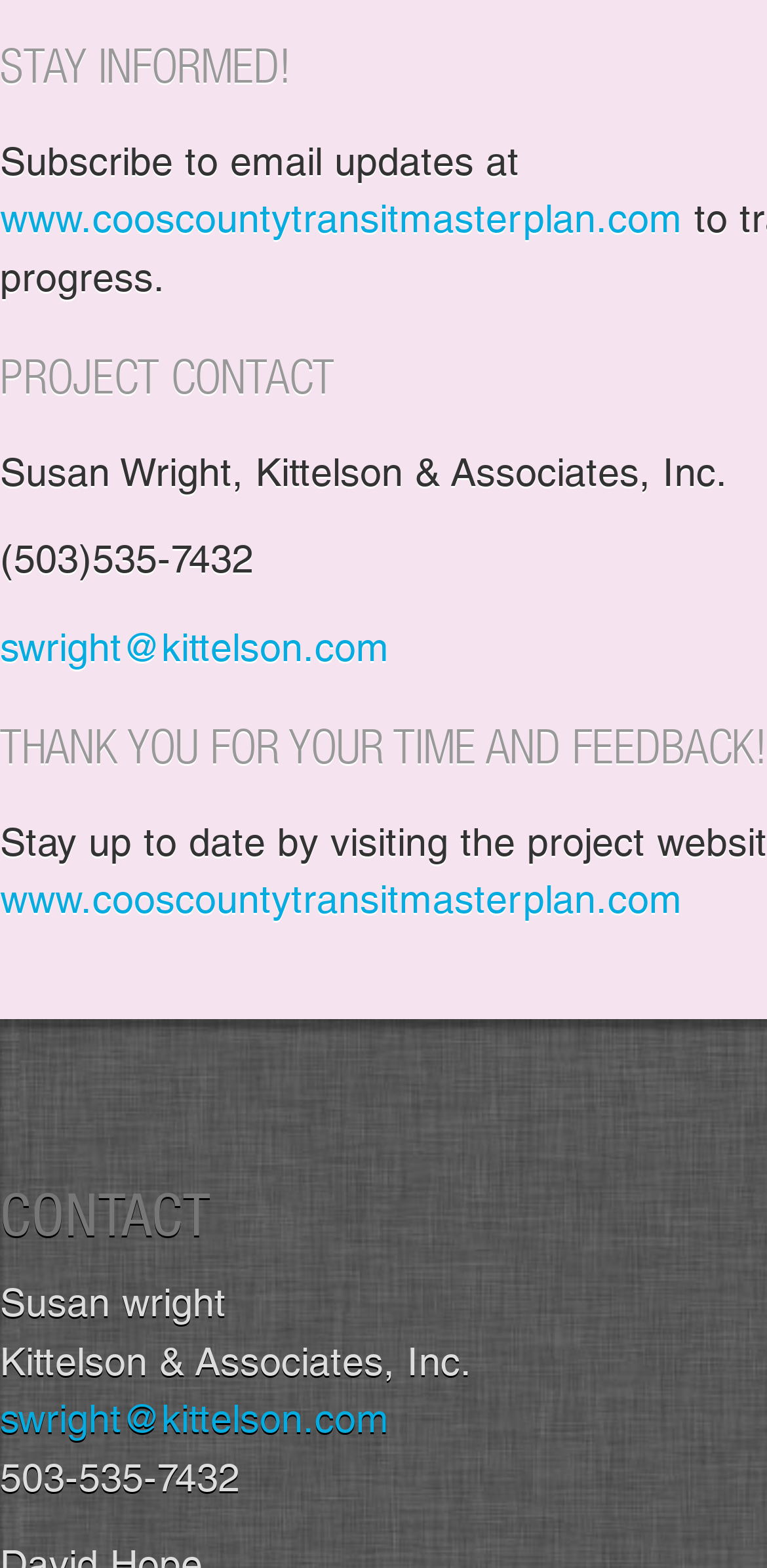What is the email address?
Based on the screenshot, provide a one-word or short-phrase response.

swright@kittelson.com